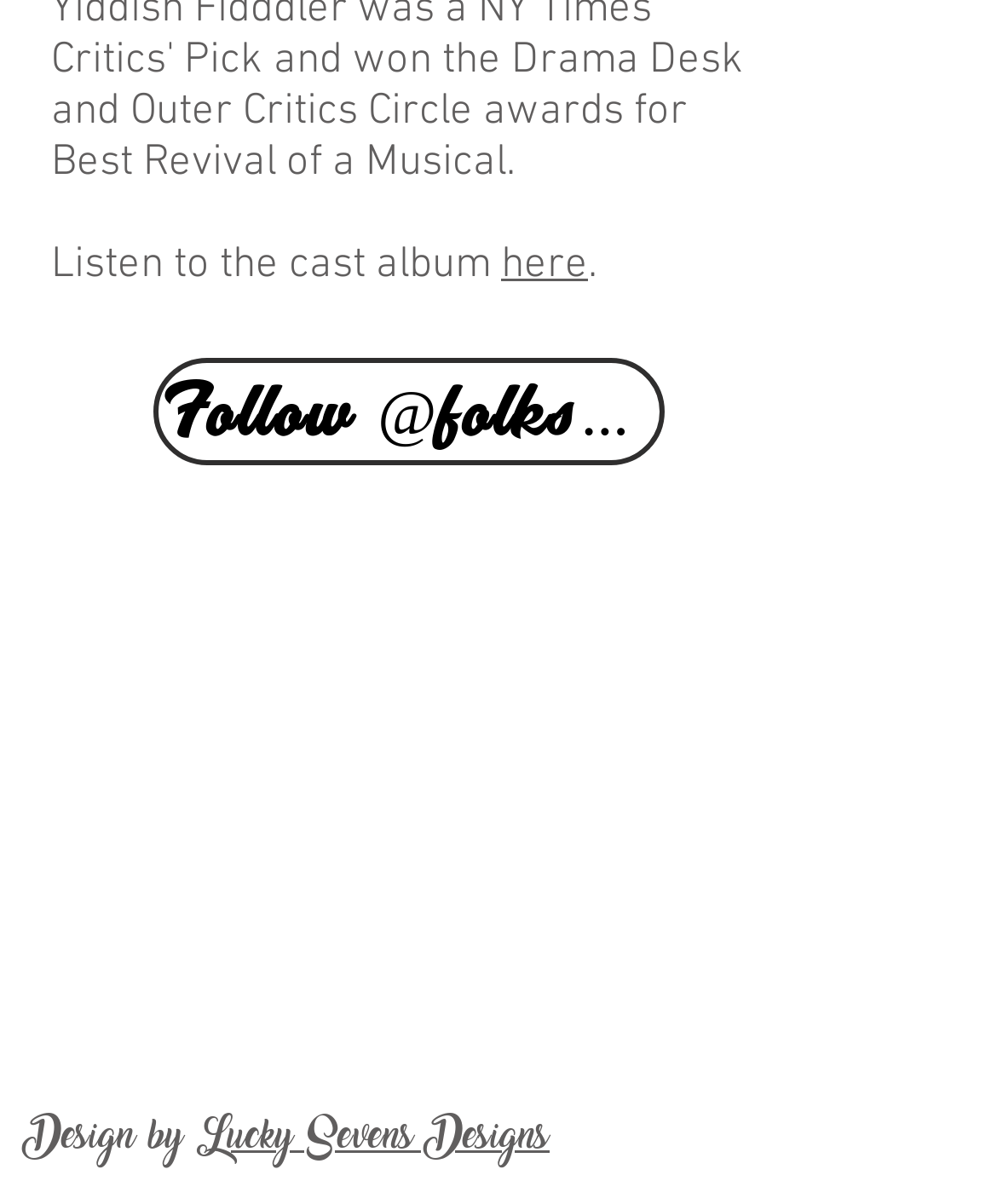Answer the question using only one word or a concise phrase: What is the purpose of the webpage?

To promote a cast album